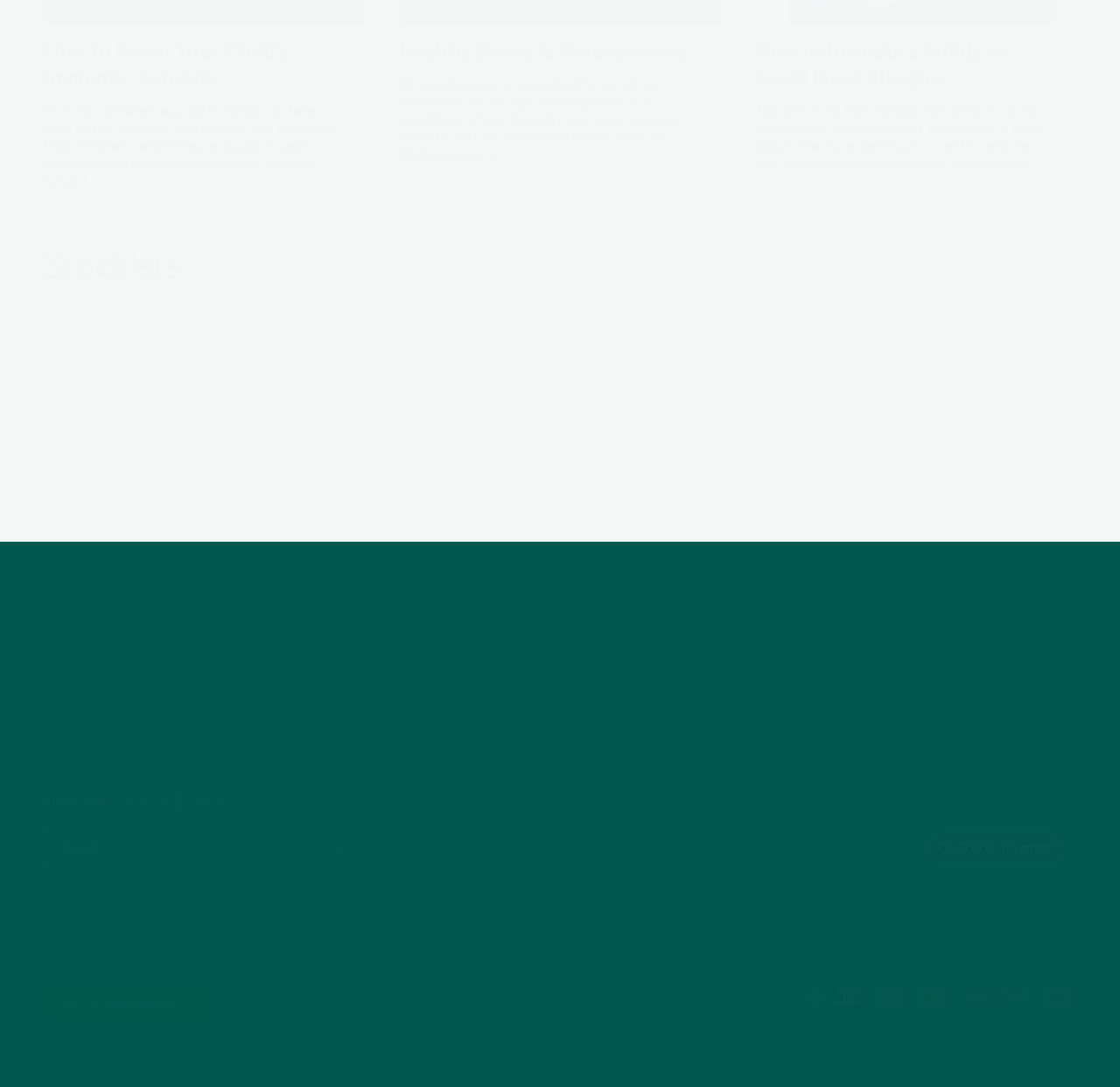What is the topic of the first article?
Using the image, give a concise answer in the form of a single word or short phrase.

Boosting child immunity